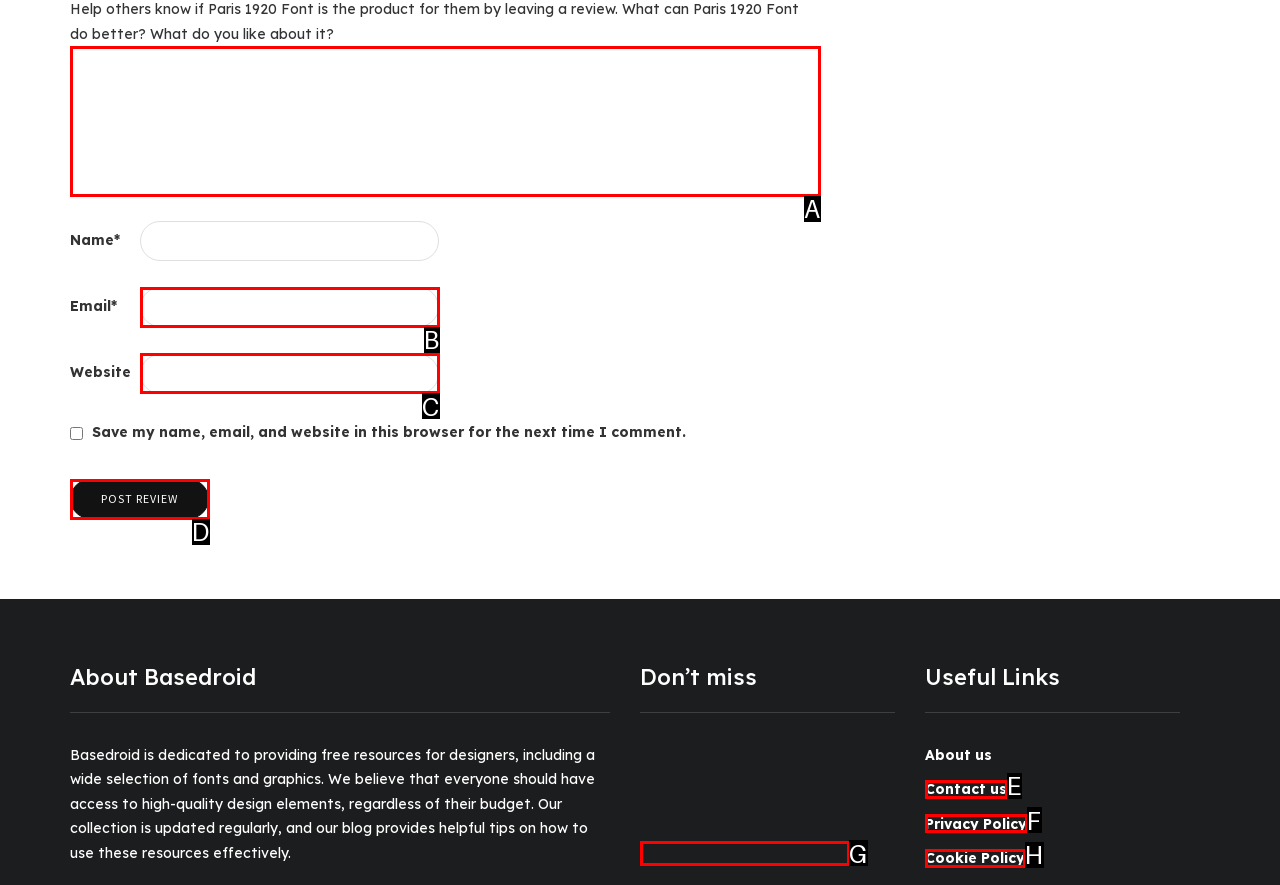Choose the HTML element that matches the description: Login
Reply with the letter of the correct option from the given choices.

None